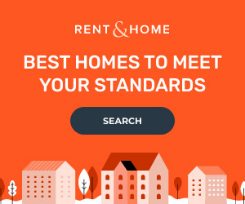What type of vibe do the illustrative graphics of houses evoke?
Using the image, respond with a single word or phrase.

Friendly neighborhood